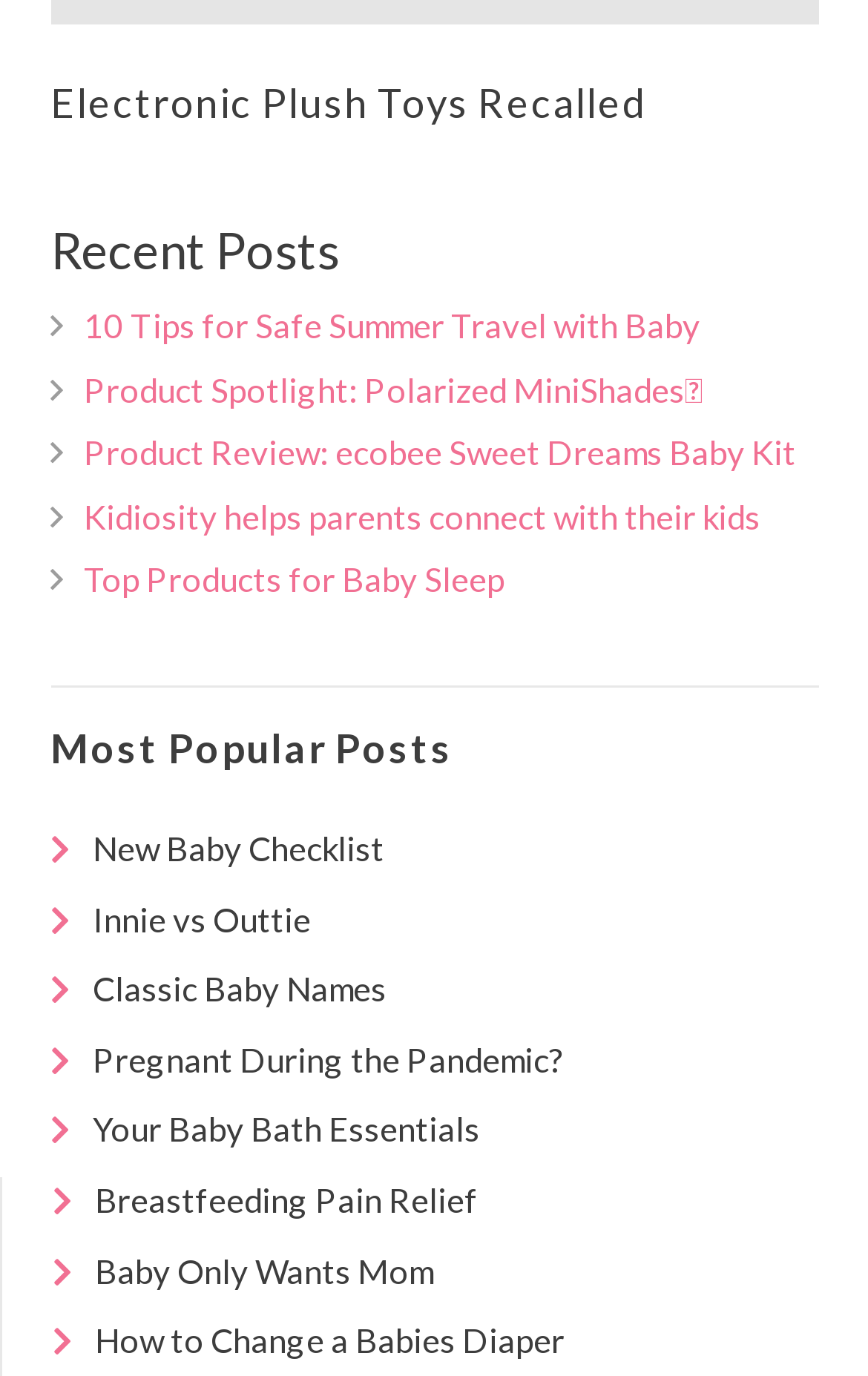Provide a brief response using a word or short phrase to this question:
How many posts are listed on the webpage?

12